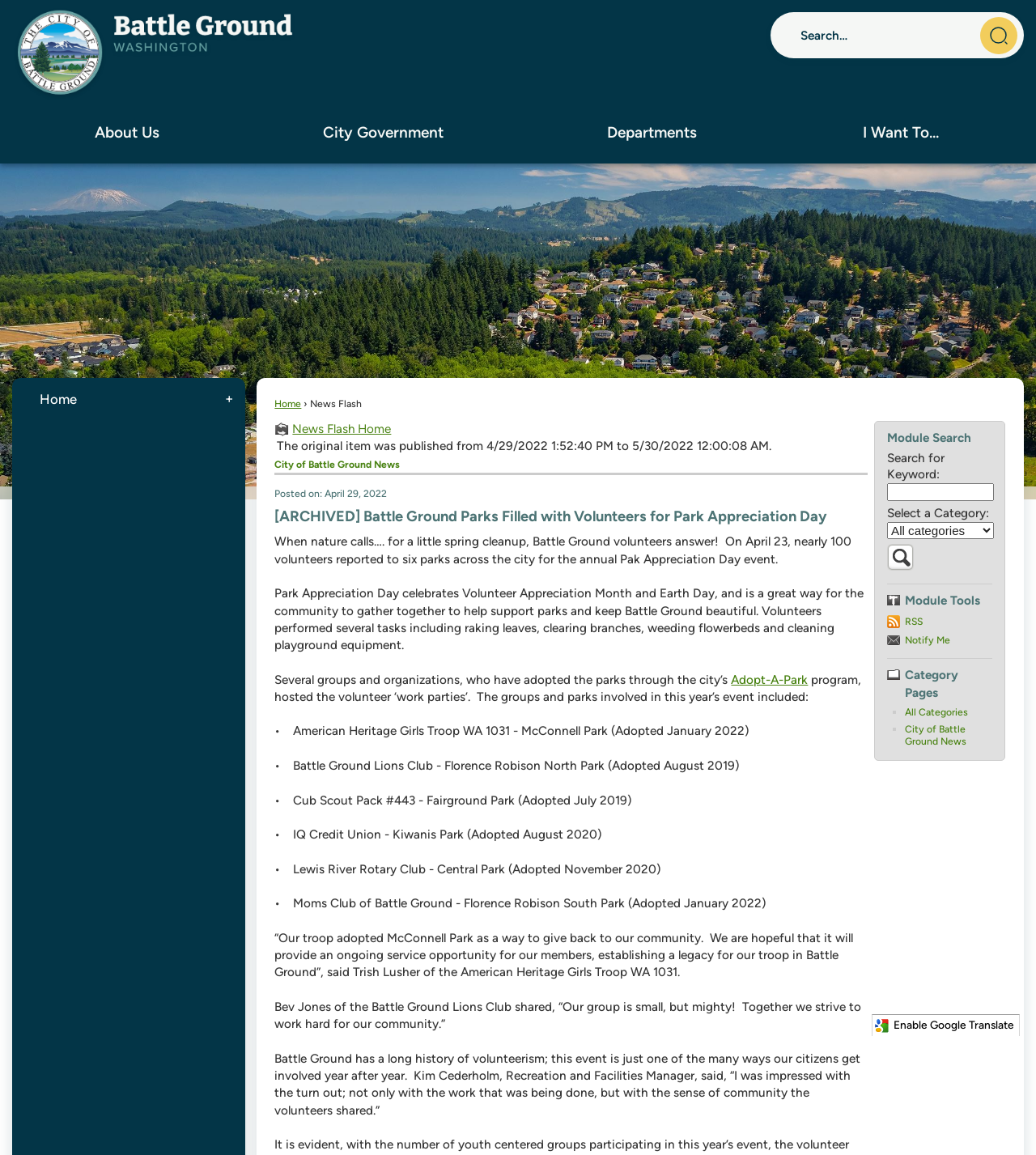Give a one-word or phrase response to the following question: What is the name of the city's homepage?

Battle Ground Washington Homepage